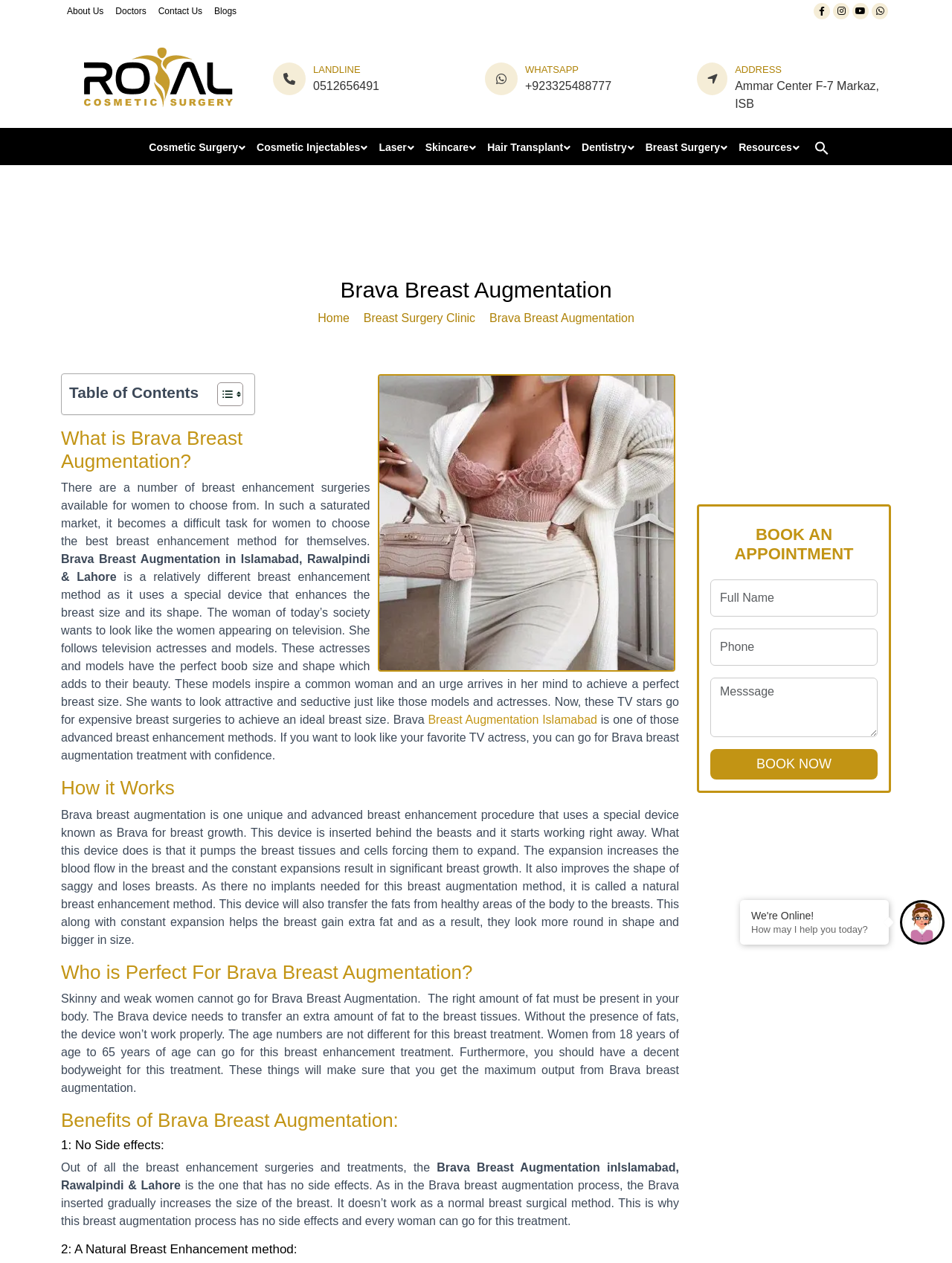Review the image closely and give a comprehensive answer to the question: What is the purpose of the Brava device?

The Brava device is used for breast growth and enhancement, as described in the webpage content. It pumps breast tissues and cells, forcing them to expand, which increases blood flow and results in significant breast growth.